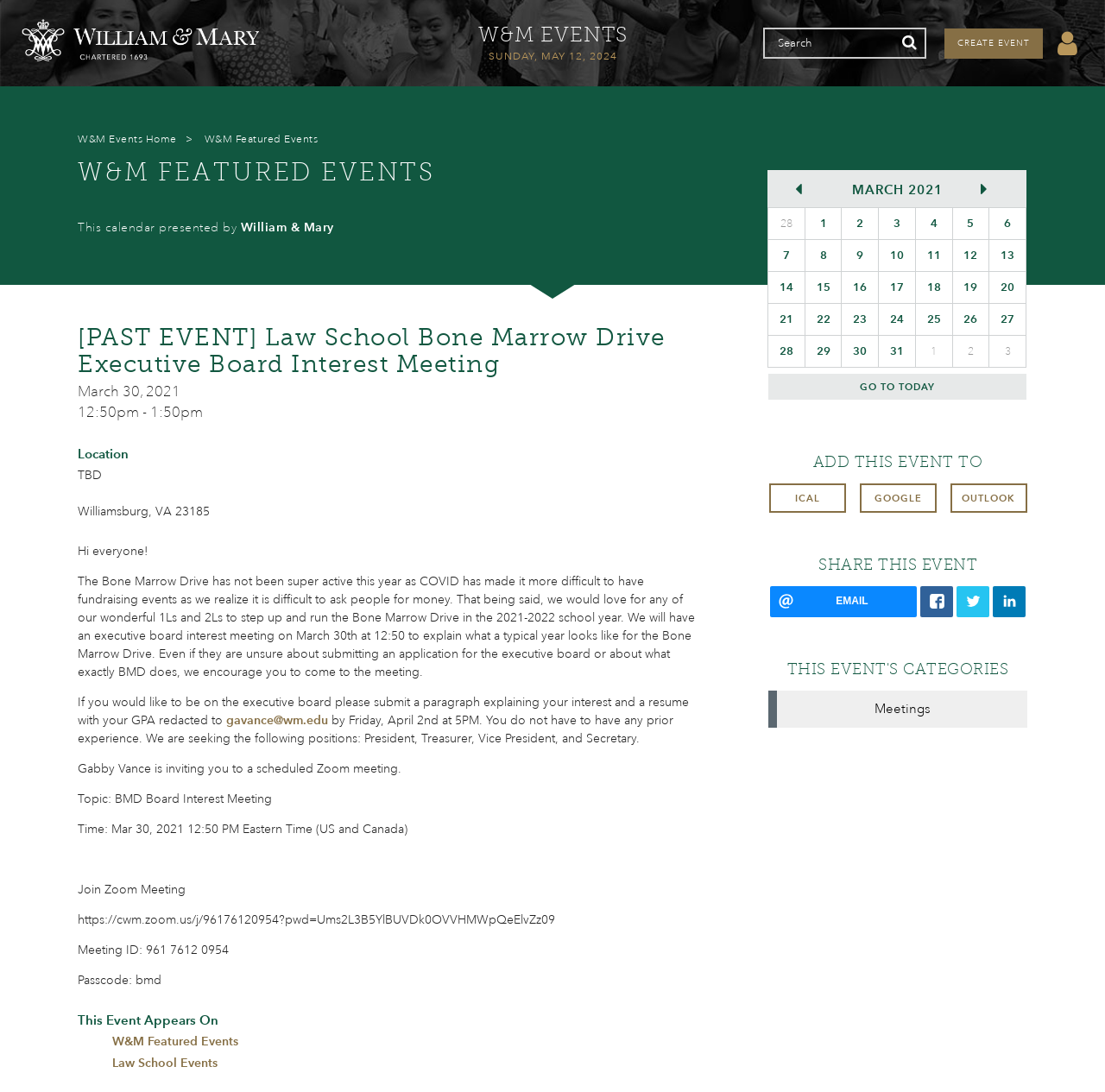From the element description parent_node: Search name="q" placeholder="Search", predict the bounding box coordinates of the UI element. The coordinates must be specified in the format (top-left x, top-left y, bottom-right x, bottom-right y) and should be within the 0 to 1 range.

[0.691, 0.025, 0.838, 0.054]